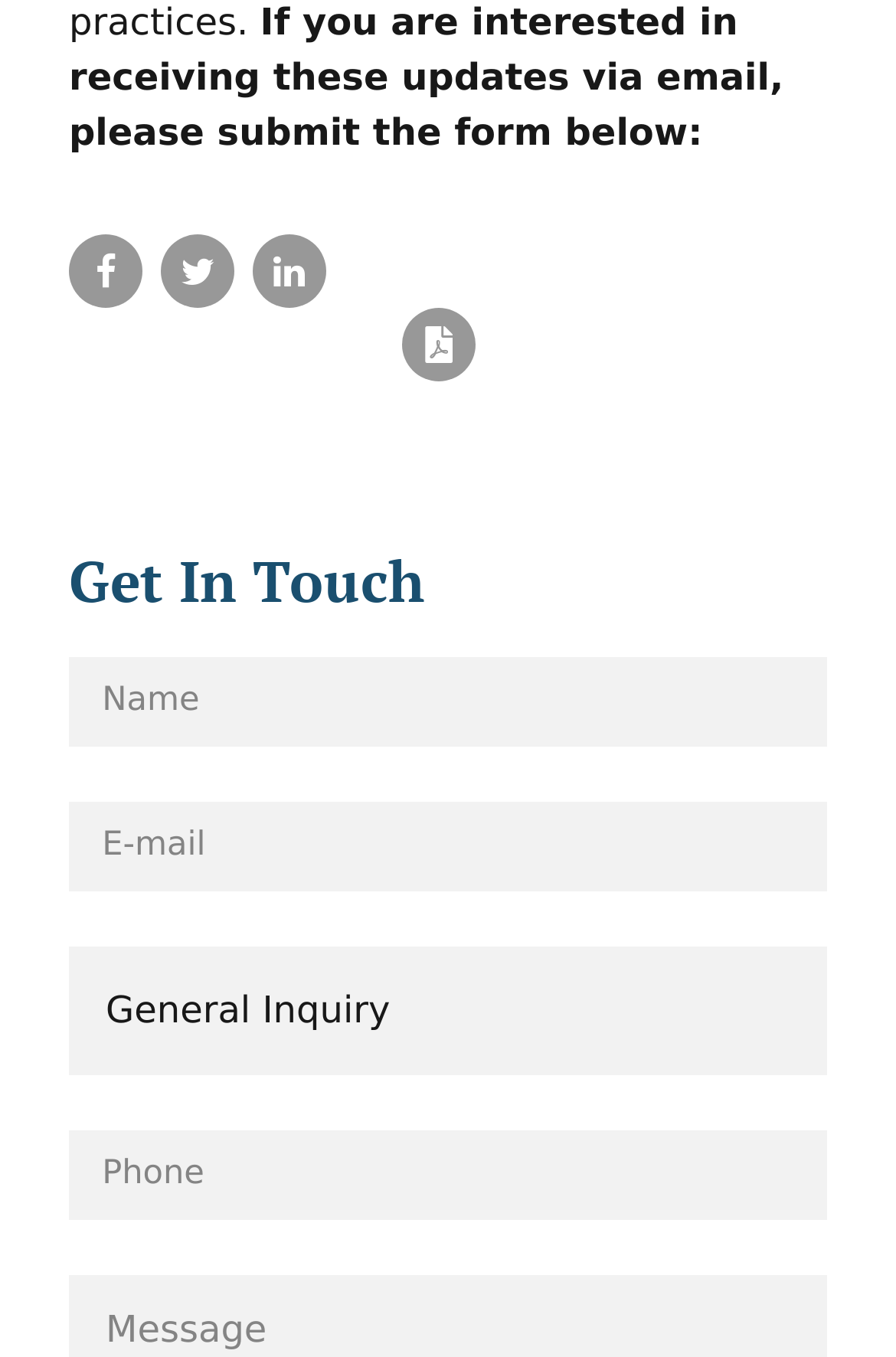What is the heading above the form?
Look at the screenshot and give a one-word or phrase answer.

Get In Touch